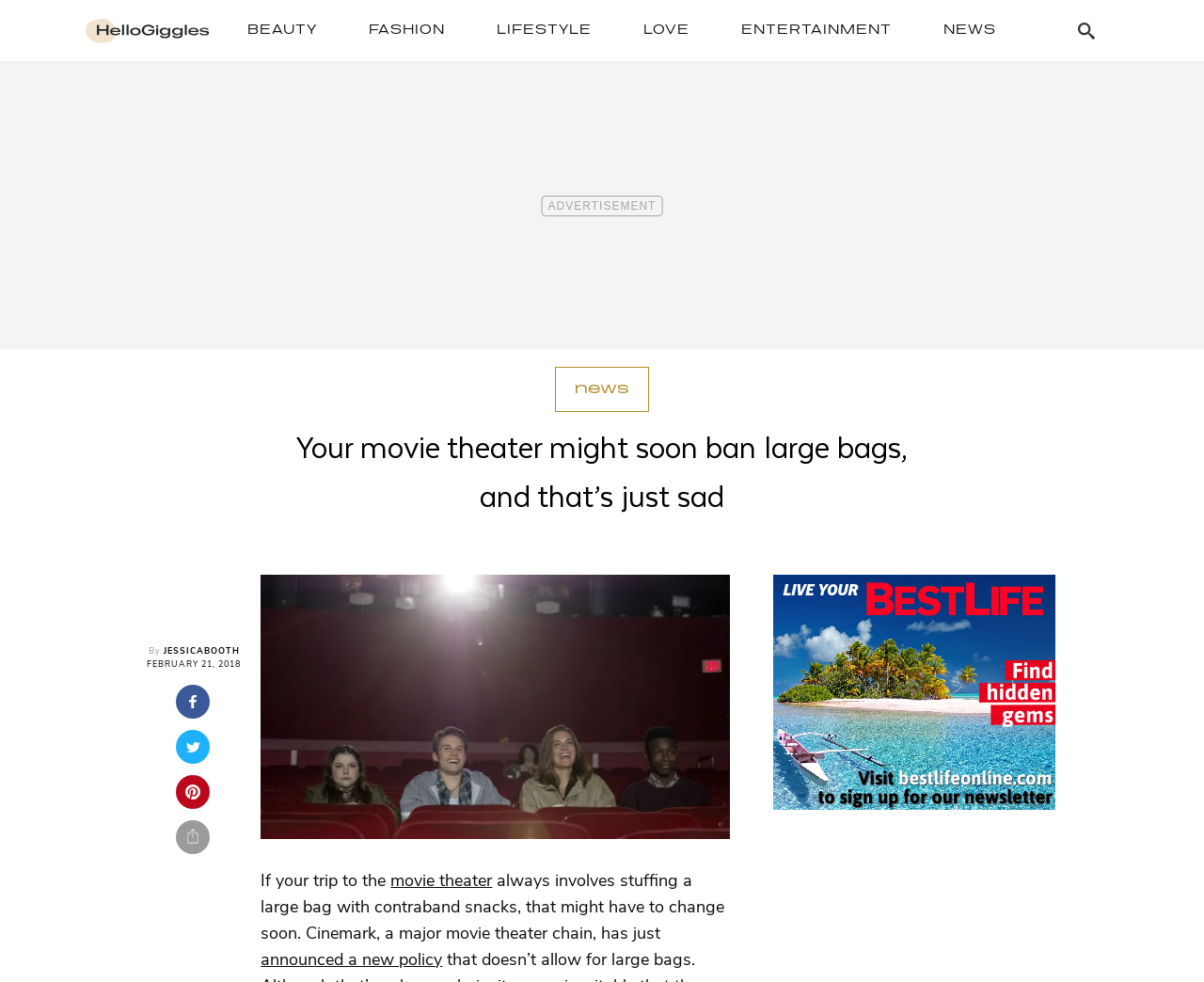Locate the bounding box coordinates of the element to click to perform the following action: 'View the ENTERTAINMENT section'. The coordinates should be given as four float values between 0 and 1, in the form of [left, top, right, bottom].

[0.604, 0.012, 0.752, 0.05]